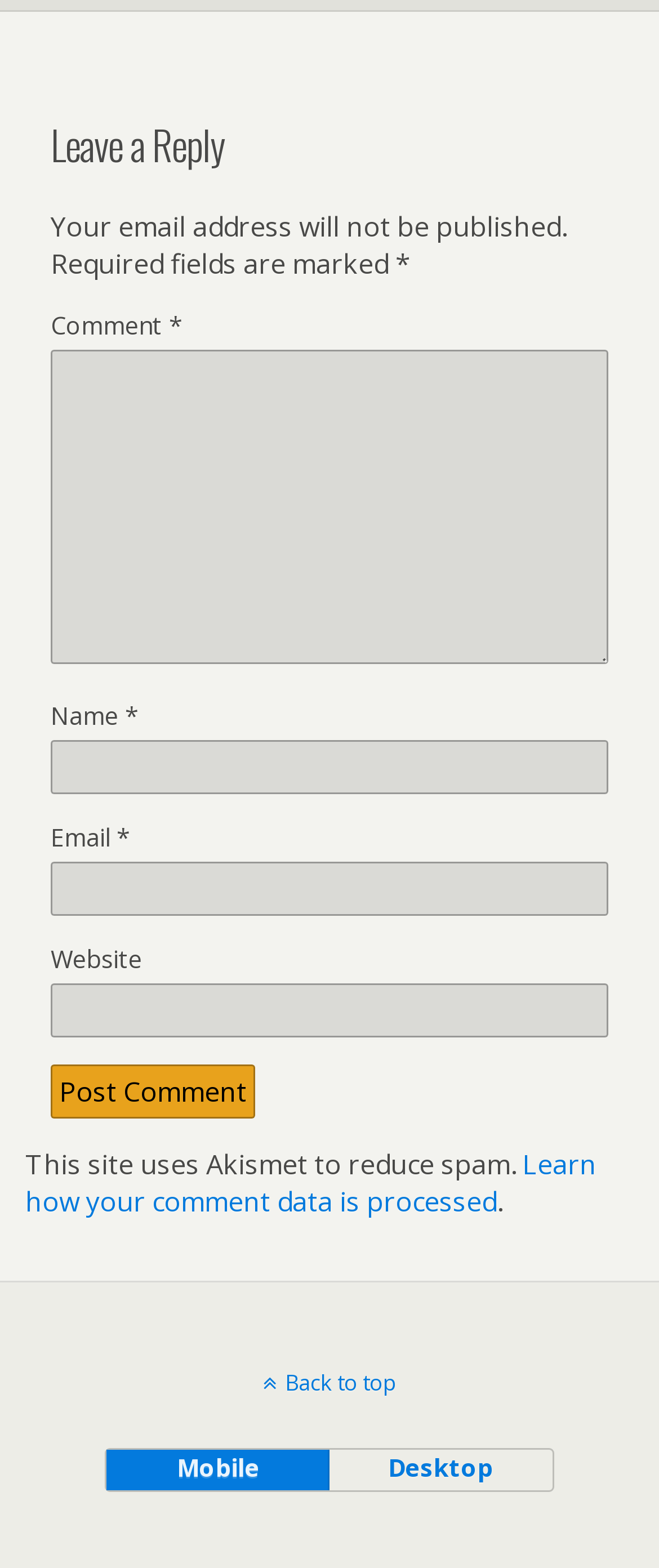How many buttons are present at the bottom of the page?
From the screenshot, provide a brief answer in one word or phrase.

Three